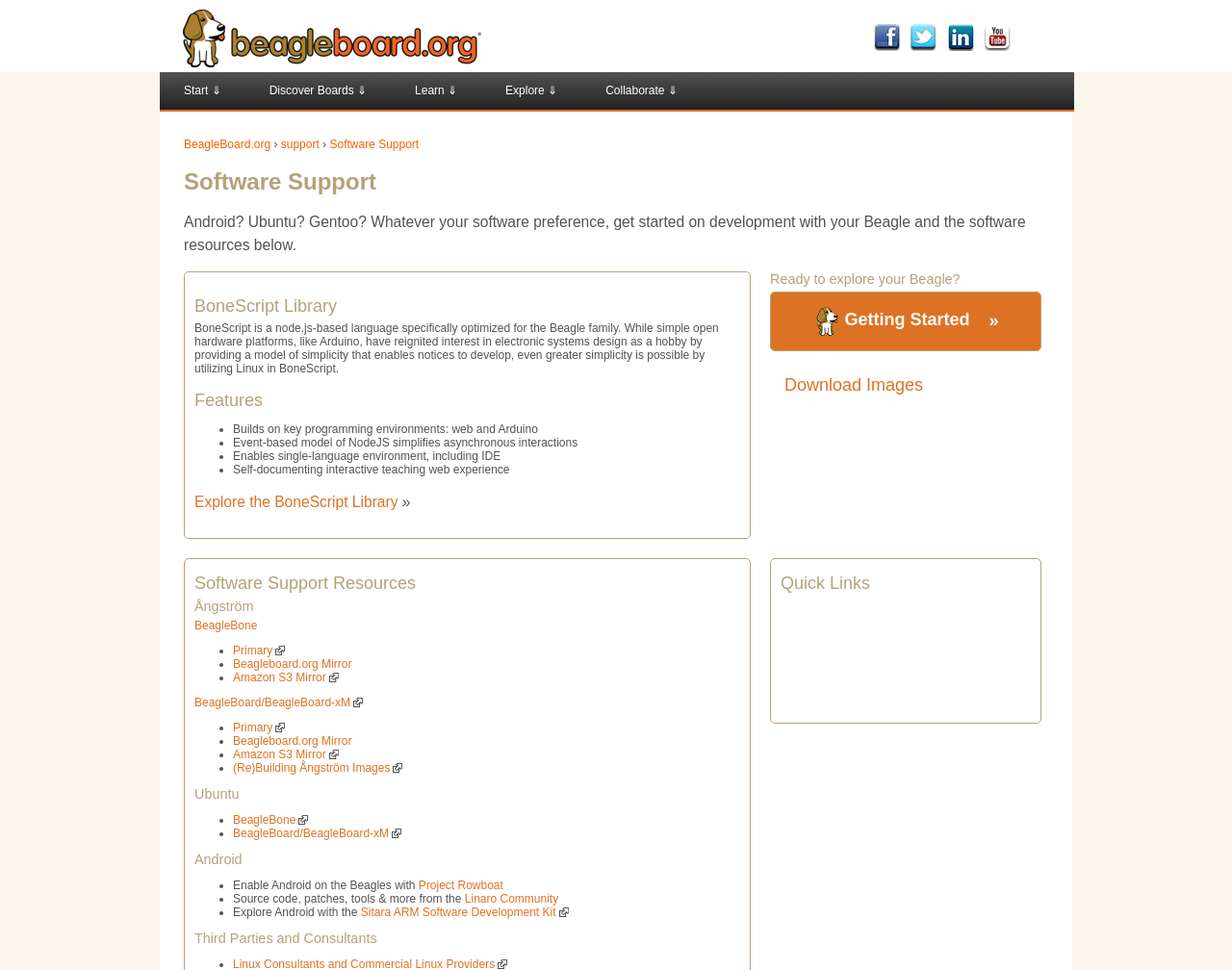Can you find the bounding box coordinates for the element to click on to achieve the instruction: "Download Images"?

[0.637, 0.386, 0.761, 0.406]